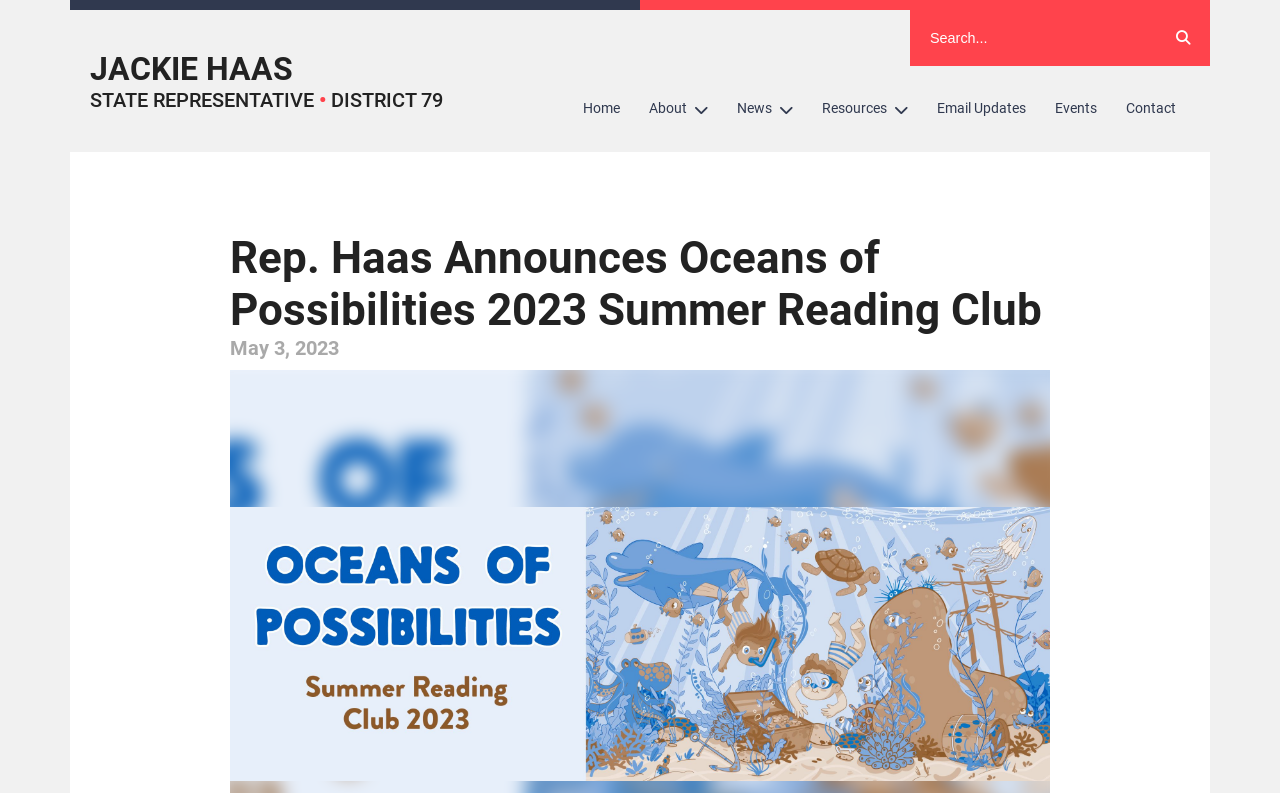Find the bounding box coordinates of the clickable area that will achieve the following instruction: "read about the summer reading club".

[0.18, 0.293, 0.82, 0.424]